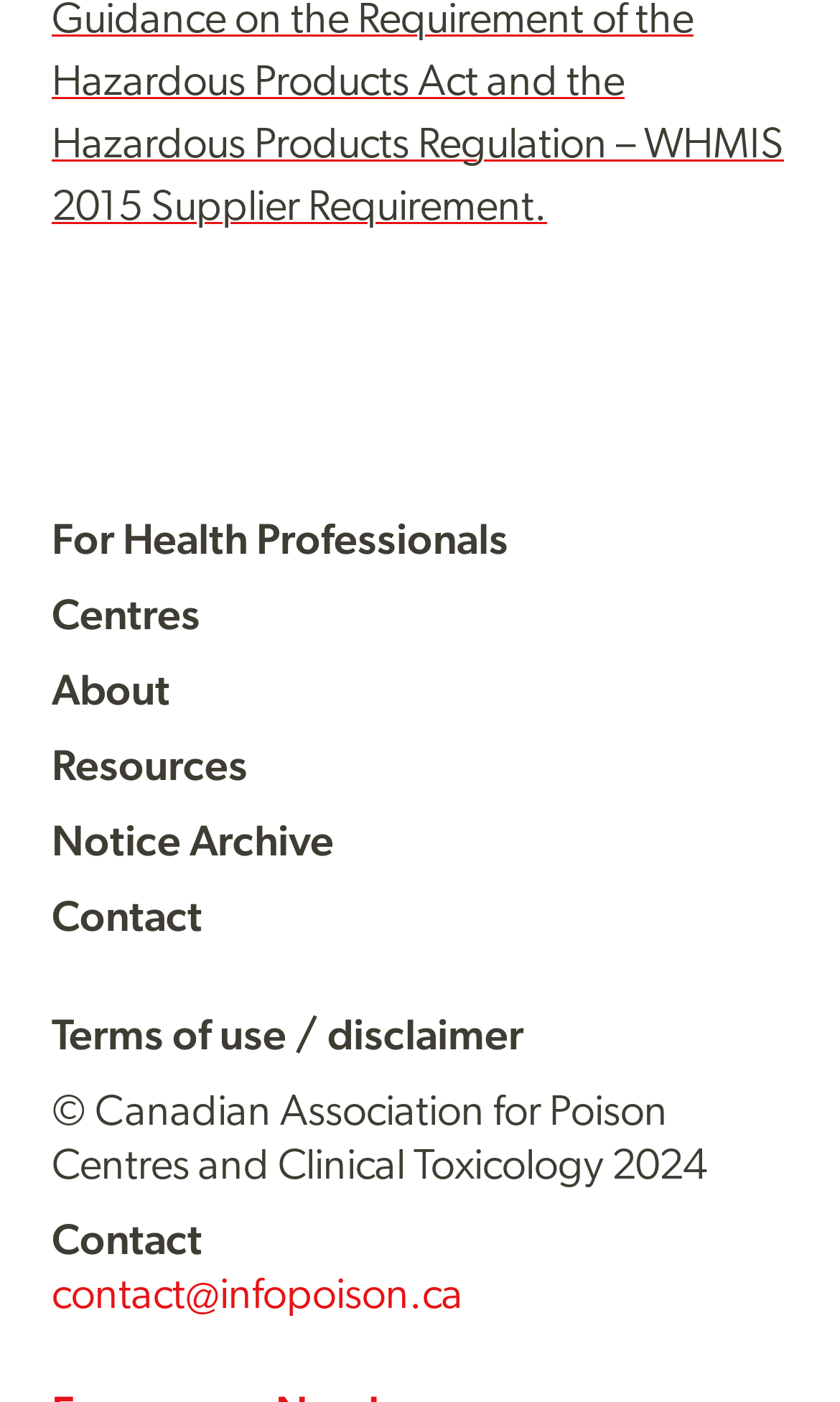Please find the bounding box coordinates for the clickable element needed to perform this instruction: "Click on For Health Professionals".

[0.062, 0.368, 0.605, 0.399]